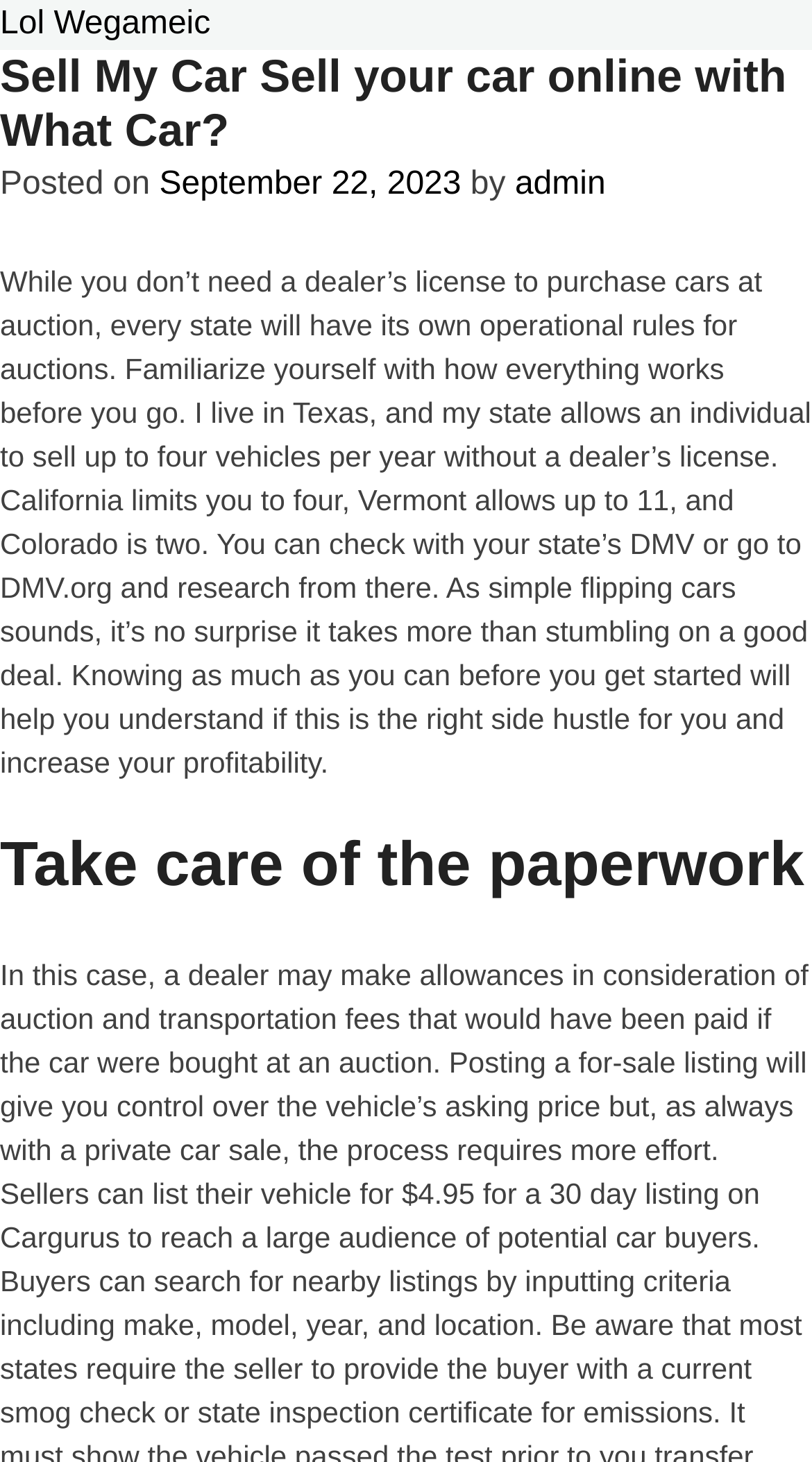Who is the author of the post?
Answer the question with a single word or phrase by looking at the picture.

admin